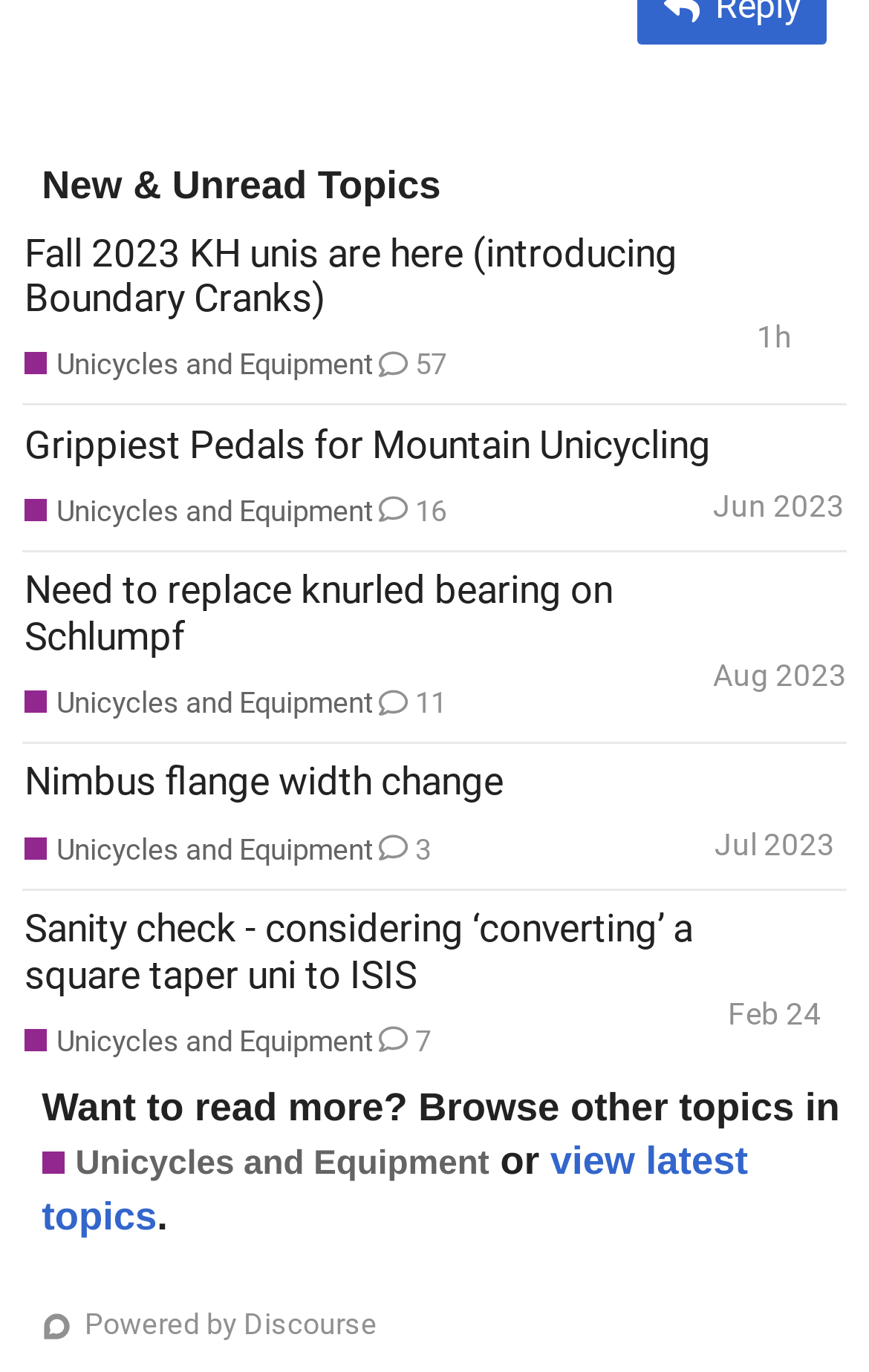How many topics are listed on this page?
Refer to the image and give a detailed response to the question.

There are 5 rows in the table, each representing a topic, so there are 5 topics listed on this page.